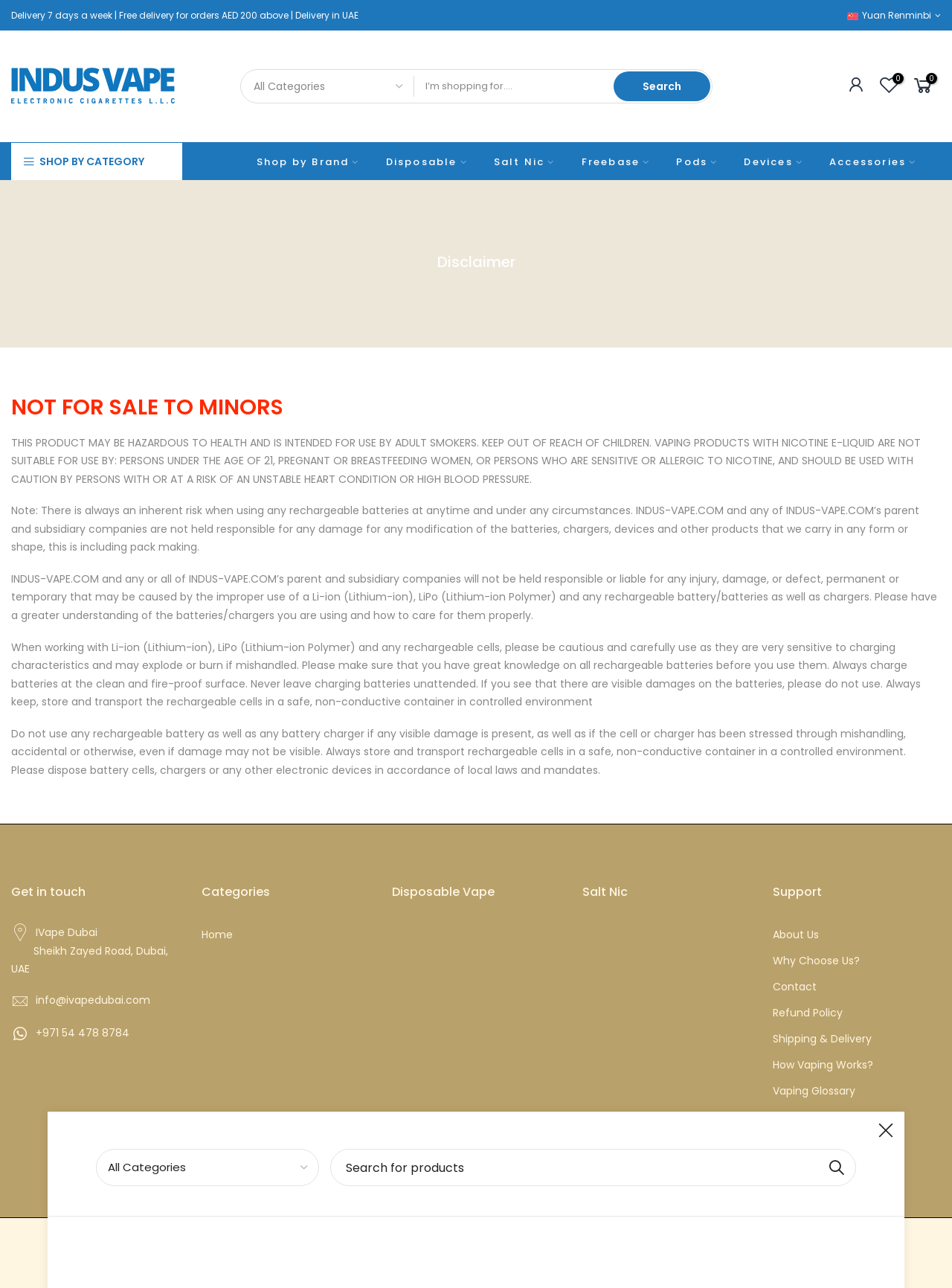Determine the bounding box of the UI component based on this description: "parent_node: Search for: aria-label="Search"". The bounding box coordinates should be four float values between 0 and 1, i.e., [left, top, right, bottom].

None